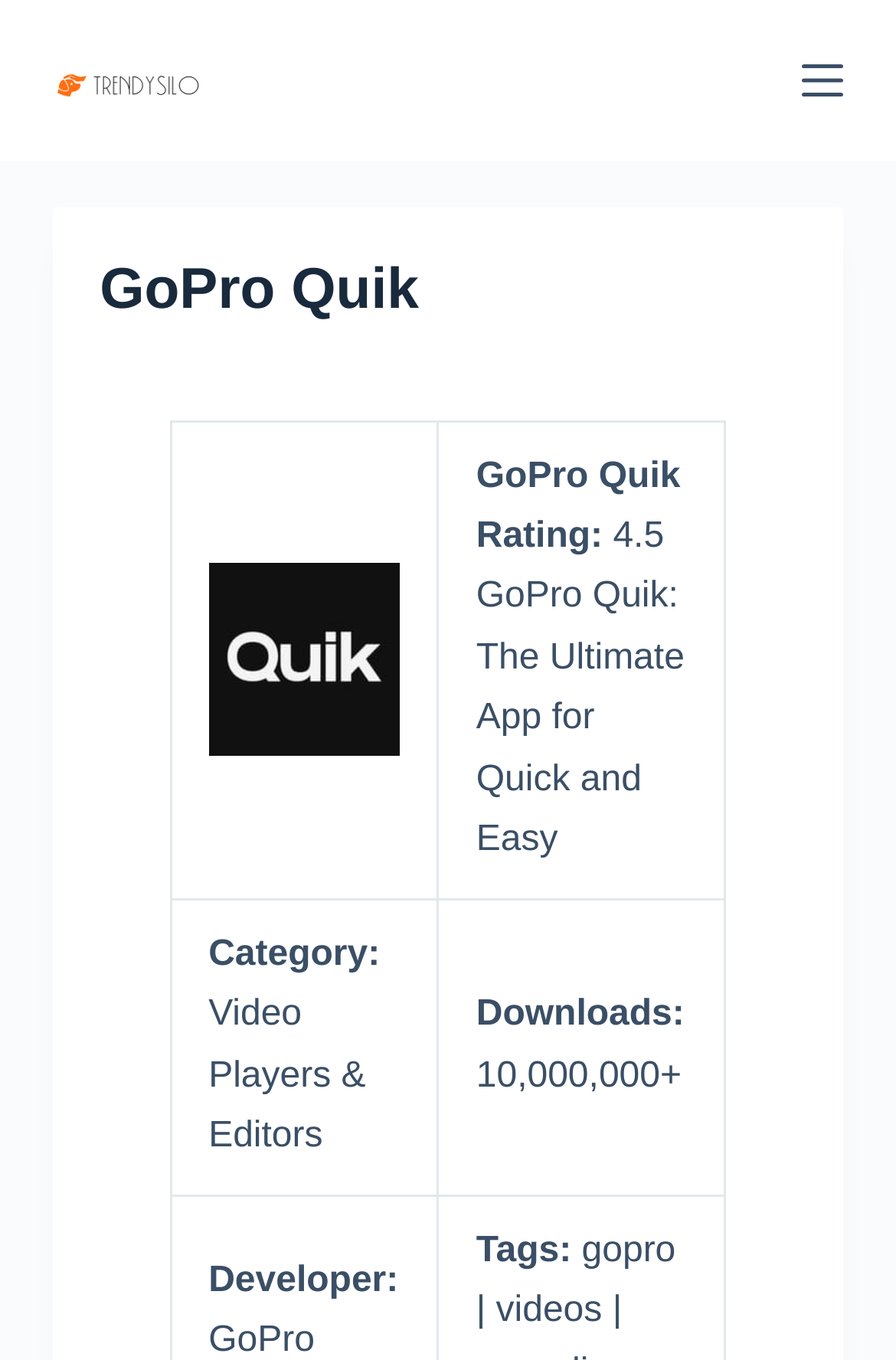What is the rating of GoPro Quik?
Please provide a full and detailed response to the question.

I found the rating of GoPro Quik by looking at the gridcell element that contains the text 'GoPro Quik Rating: 4.5'. This element is located within a row element, which is a child of the HeaderAsNonLandmark element.